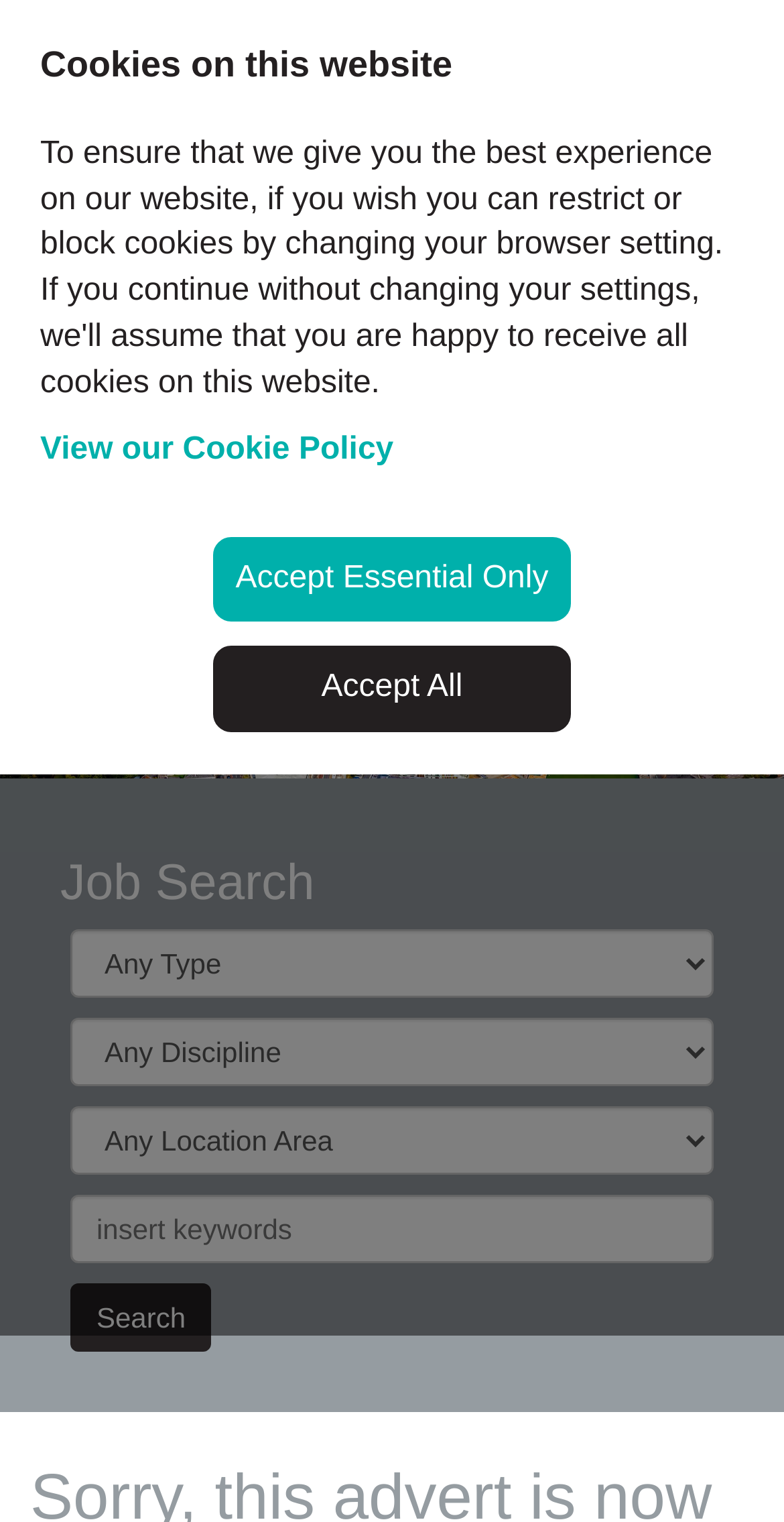Can you specify the bounding box coordinates for the region that should be clicked to fulfill this instruction: "contact the administrator".

[0.117, 0.233, 0.883, 0.28]